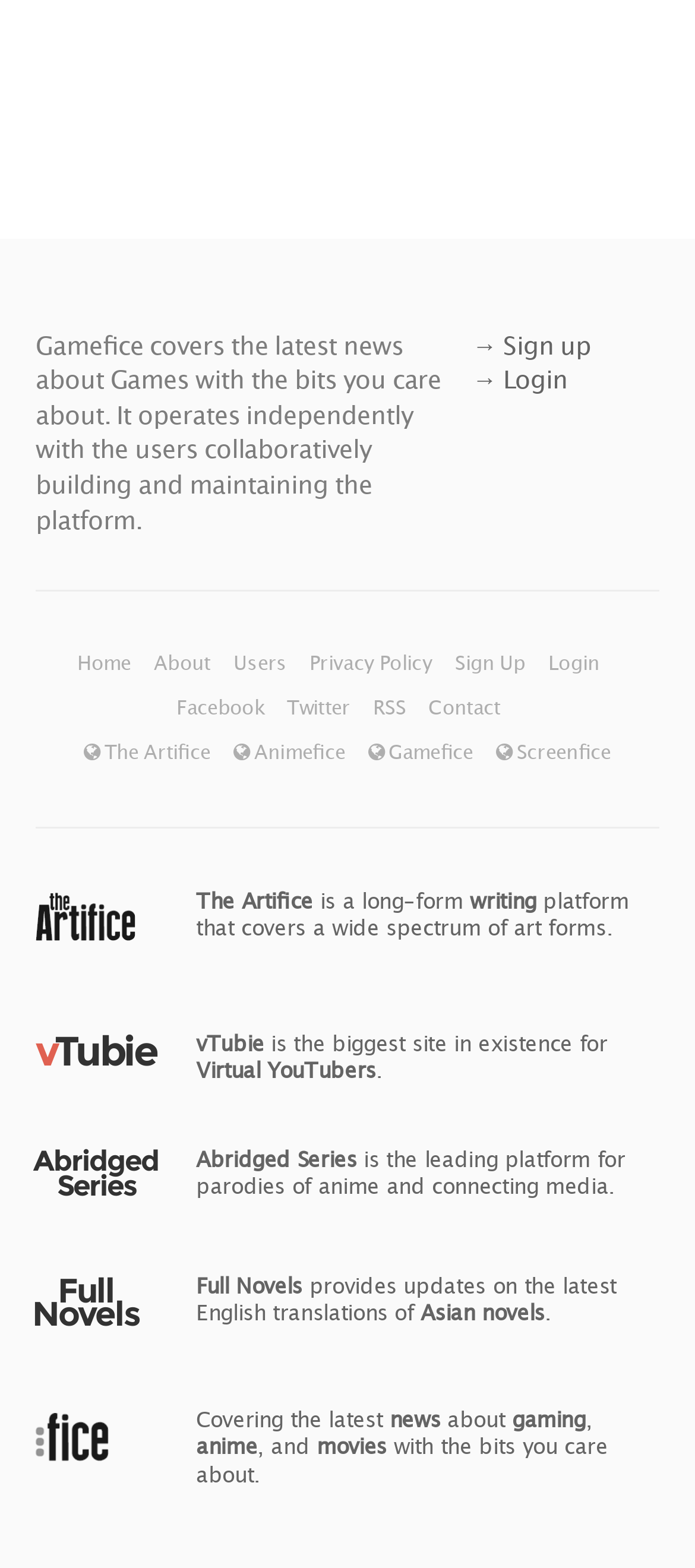What is Gamefice about?
From the image, provide a succinct answer in one word or a short phrase.

Games